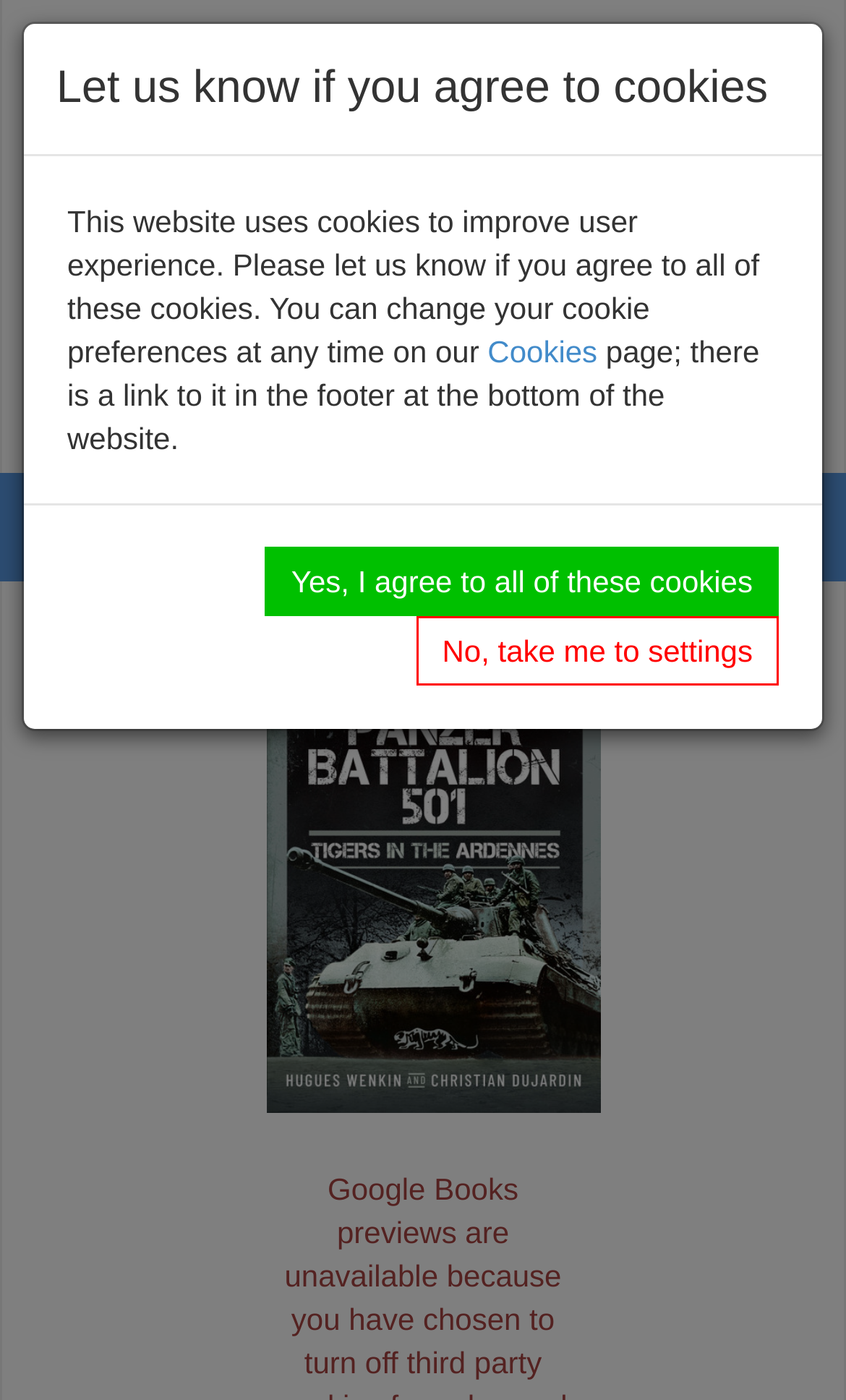Please determine the bounding box coordinates of the clickable area required to carry out the following instruction: "Search for a book". The coordinates must be four float numbers between 0 and 1, represented as [left, top, right, bottom].

[0.318, 0.207, 0.954, 0.26]